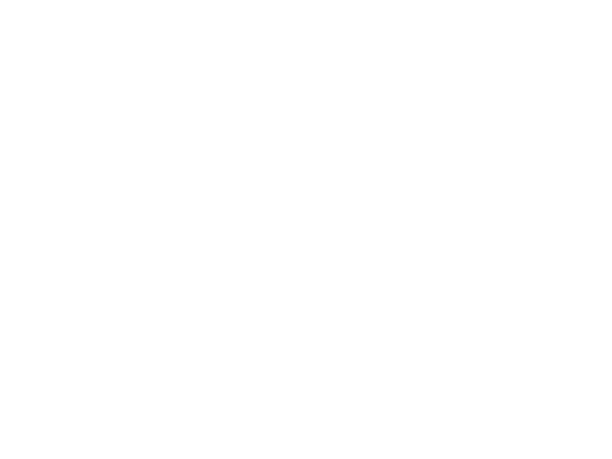What is the sale price of the vehicle?
Look at the image and respond with a one-word or short-phrase answer.

$13,900